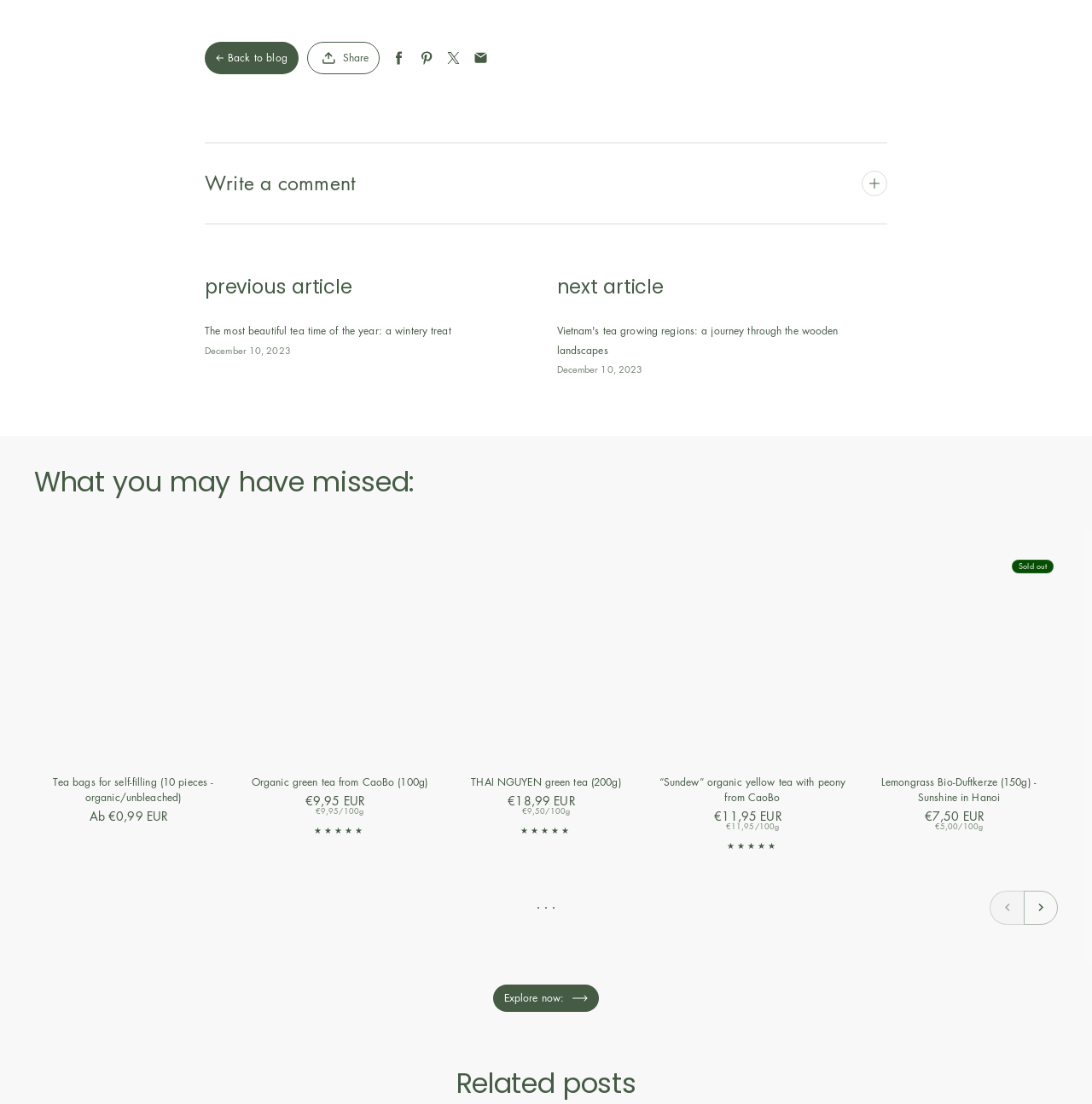Refer to the image and offer a detailed explanation in response to the question: What is the unit price of the 'THAI NGUYEN green tea'

I found the unit price of the 'THAI NGUYEN green tea' by looking at the StaticText elements with the texts 'unit price', '€9,50', and 'pro 100g' which are located below the link element with the text 'THAI NGUYEN green tea (200g)'.